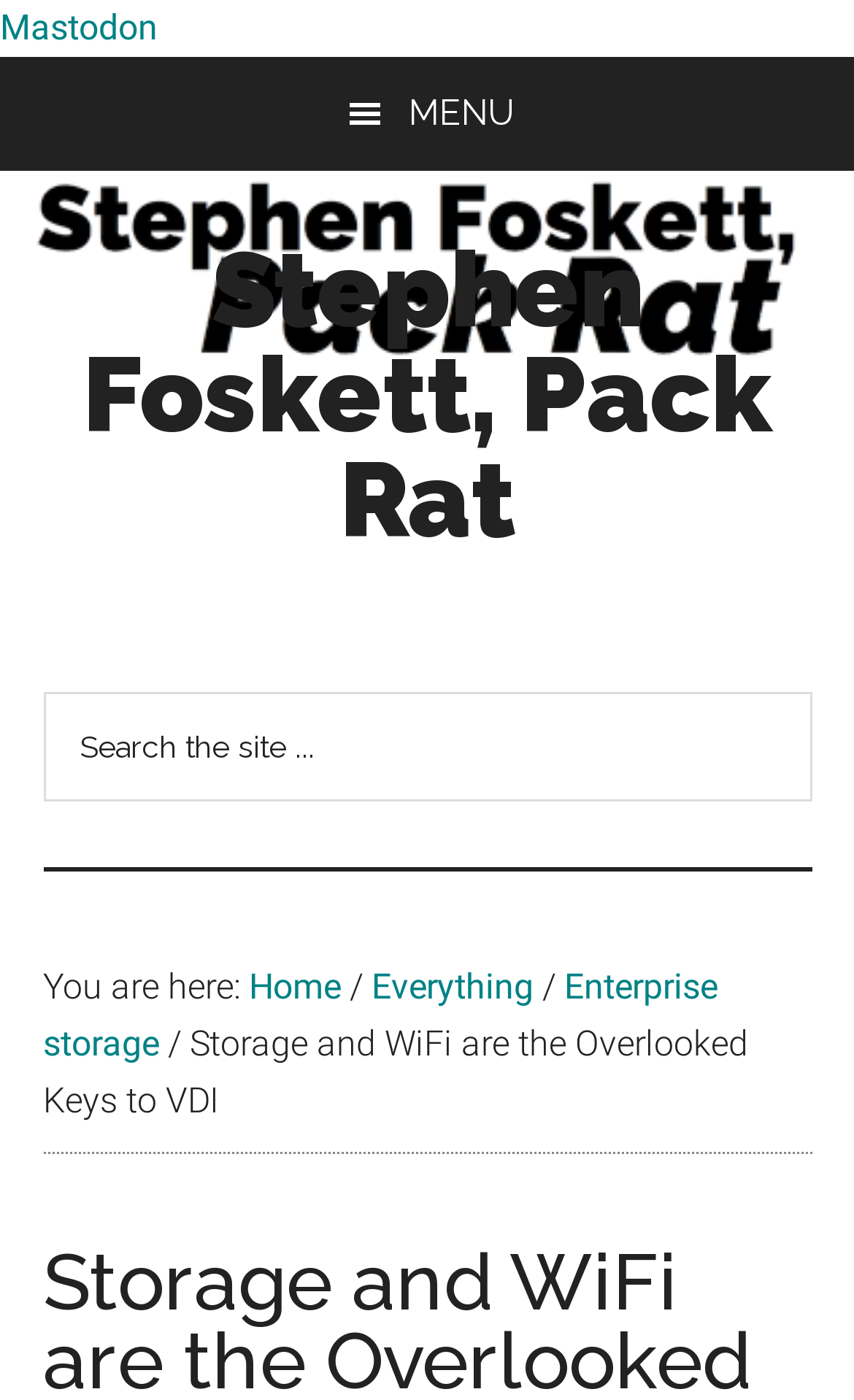What is the author's name?
Please provide a single word or phrase answer based on the image.

Stephen Foskett